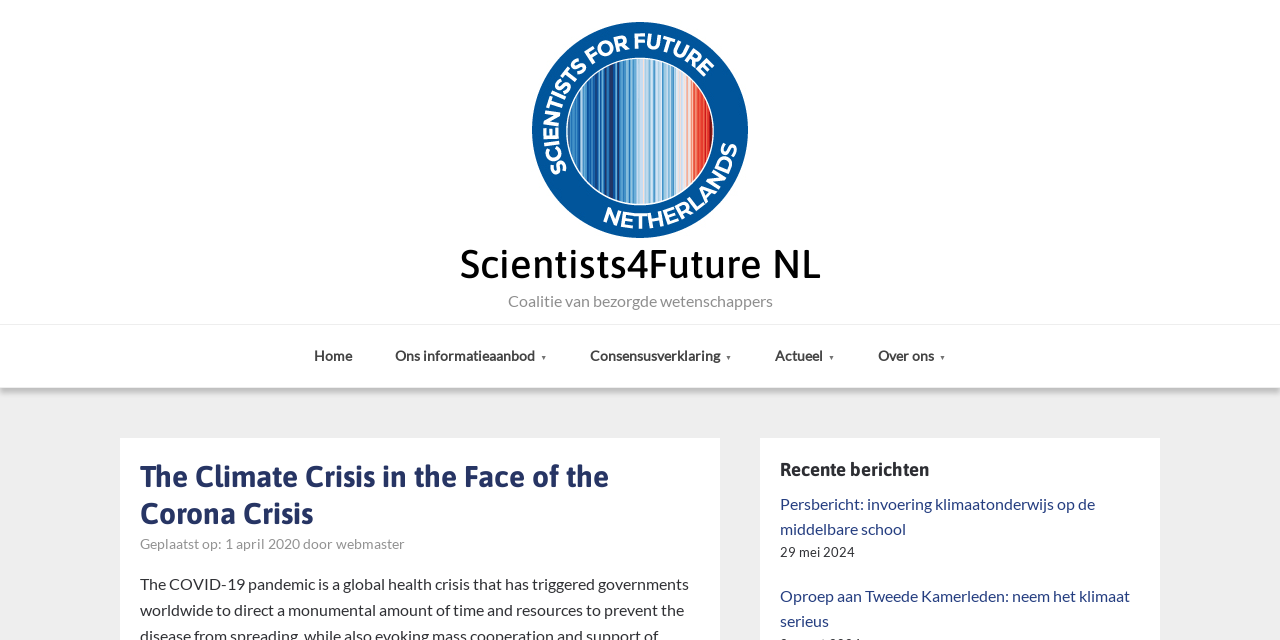Determine the bounding box coordinates of the clickable region to carry out the instruction: "go to home page".

[0.23, 0.507, 0.291, 0.605]